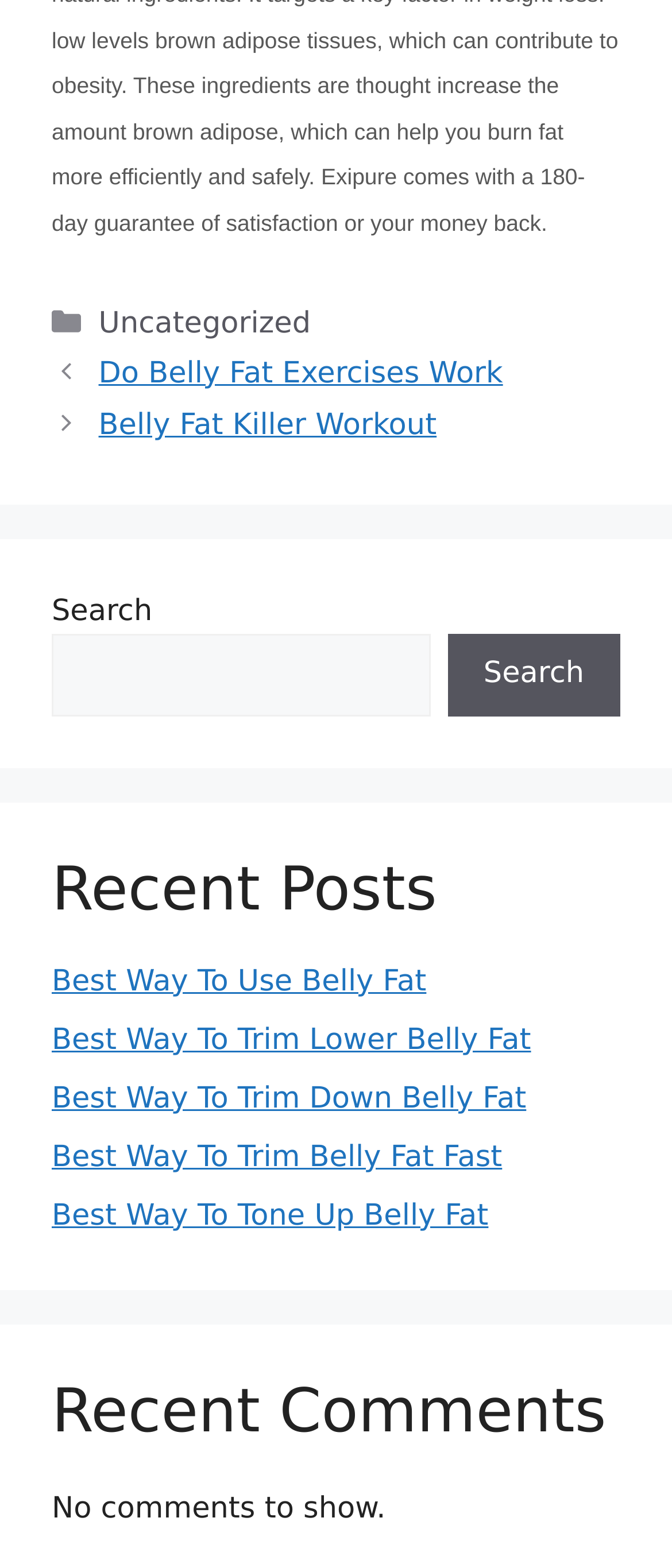Give a concise answer of one word or phrase to the question: 
How many categories are listed?

1